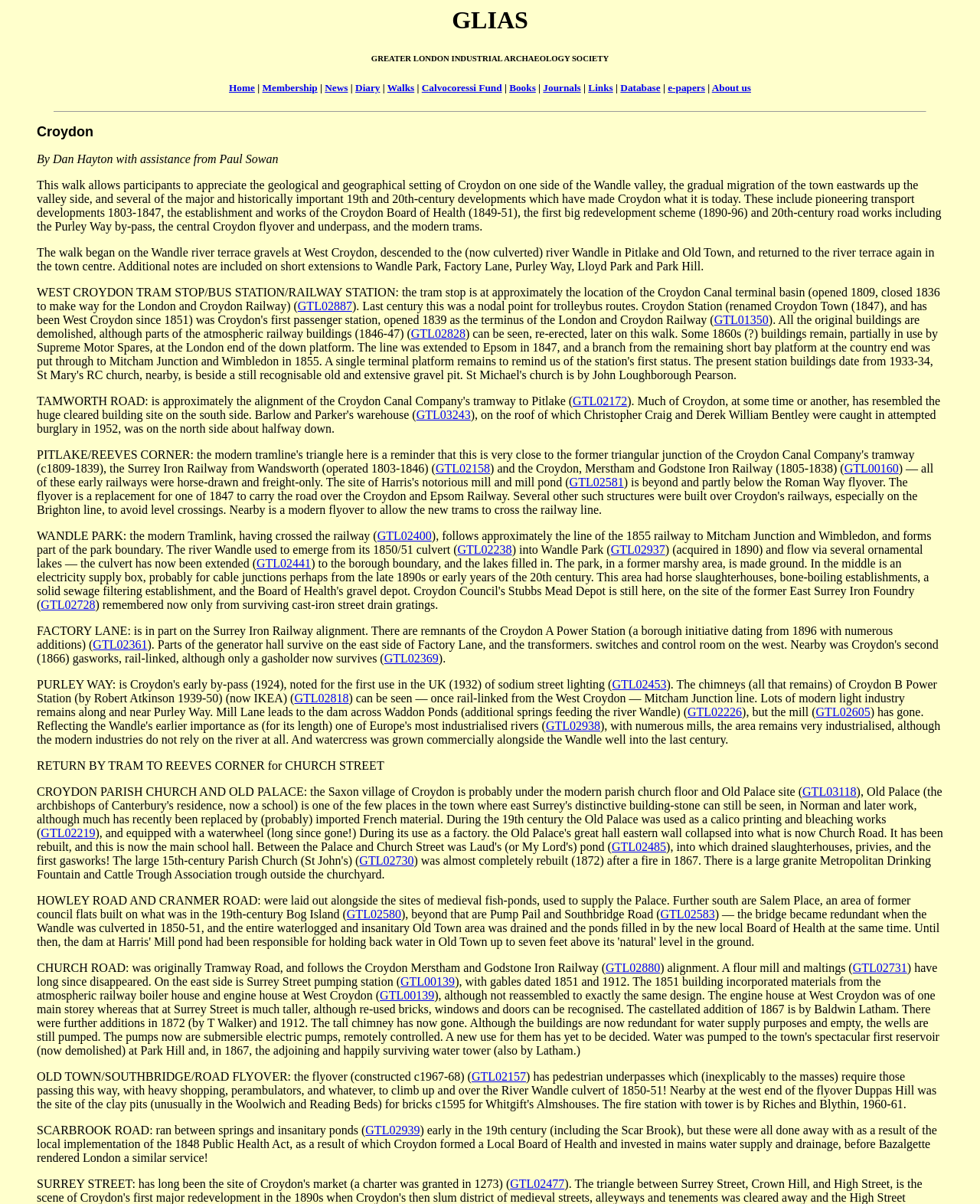Explain the contents of the webpage comprehensively.

The webpage is about the Greater London Industrial Archaeology Society, a registered charity founded in 1968. At the top of the page, there are three headings: "GLIAS", "GREATER LONDON INDUSTRIAL ARCHAEOLOGY SOCIETY", and a navigation menu with links to various sections of the website, including "Home", "Membership", "News", and others.

Below the navigation menu, there is a horizontal separator line. The main content of the page is a walk description, which appears to be a guided tour of Croydon, a town in London. The walk description is divided into several sections, each describing a different location in Croydon.

The walk begins at West Croydon Tram Stop/Bus Station/Railway Station, where the Croydon Canal terminal basin used to be located. The description then takes the reader through various locations, including the Wandle river, Pitlake, Old Town, and the town center. Along the way, there are references to historical events, buildings, and industrial developments, such as the Croydon Board of Health, the first big redevelopment scheme, and 20th-century road works.

The walk description includes several links to external resources, such as images and articles, which provide additional information about the locations mentioned. There are also several paragraphs of text that provide more detailed information about specific locations, such as Wandle Park, Factory Lane, and the Croydon A and B Power Stations.

Throughout the walk description, there are references to historical figures and events, as well as descriptions of the geological and geographical features of the area. The text is dense and informative, suggesting that the webpage is intended for readers with a strong interest in industrial archaeology and the history of Croydon.